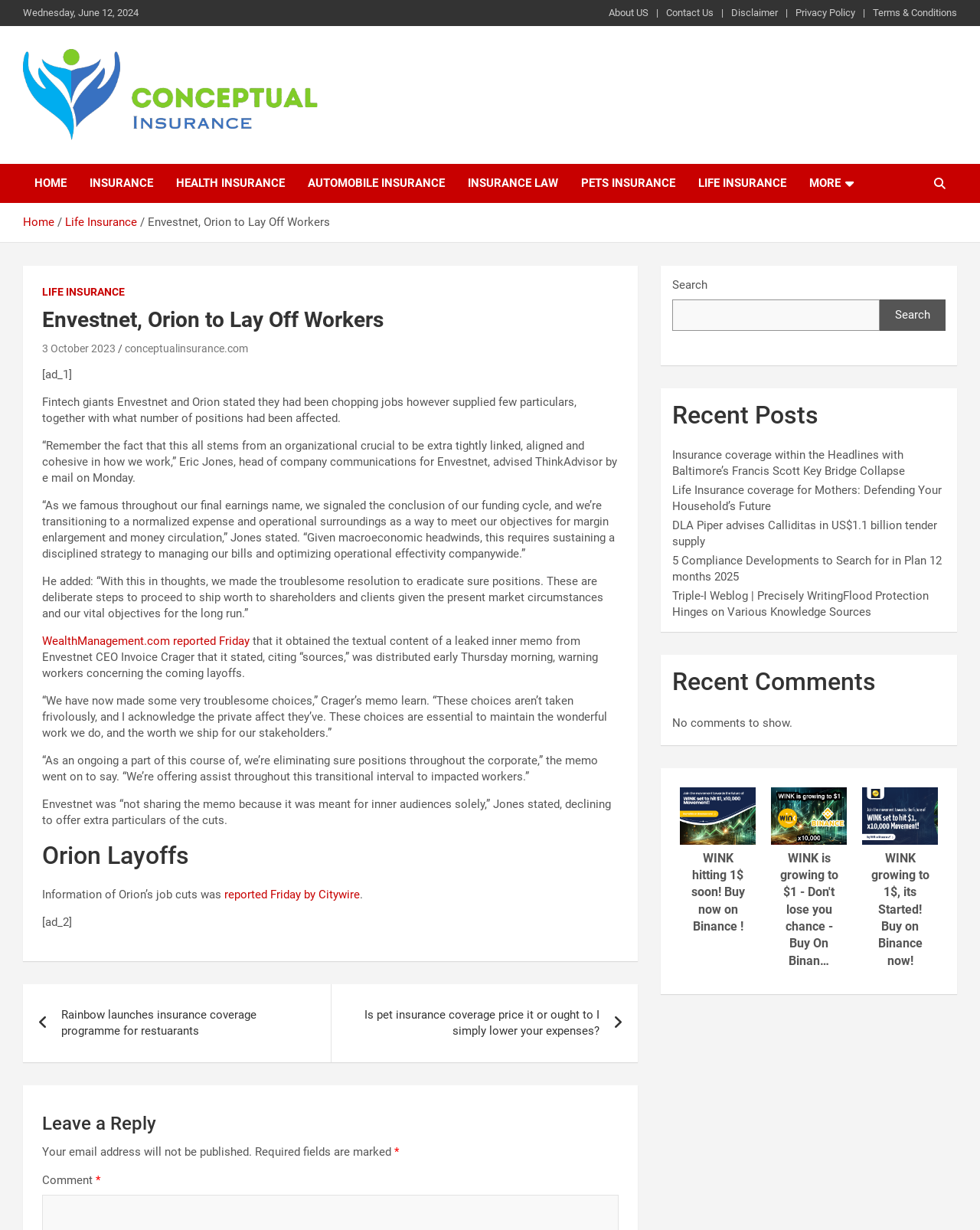Pinpoint the bounding box coordinates of the area that must be clicked to complete this instruction: "Leave a reply".

None